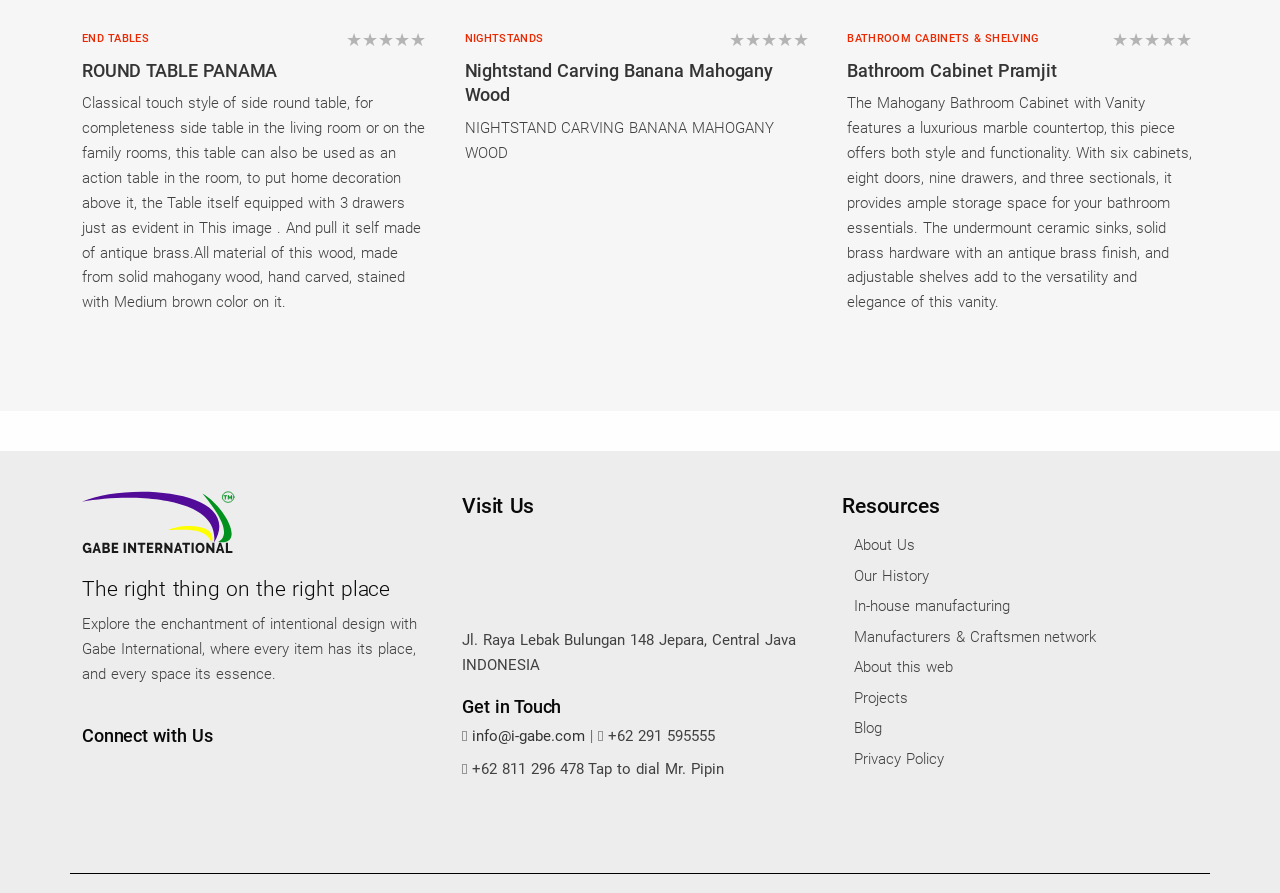Please provide the bounding box coordinates for the element that needs to be clicked to perform the instruction: "Click on ROUND TABLE PANAMA". The coordinates must consist of four float numbers between 0 and 1, formatted as [left, top, right, bottom].

[0.064, 0.068, 0.217, 0.09]